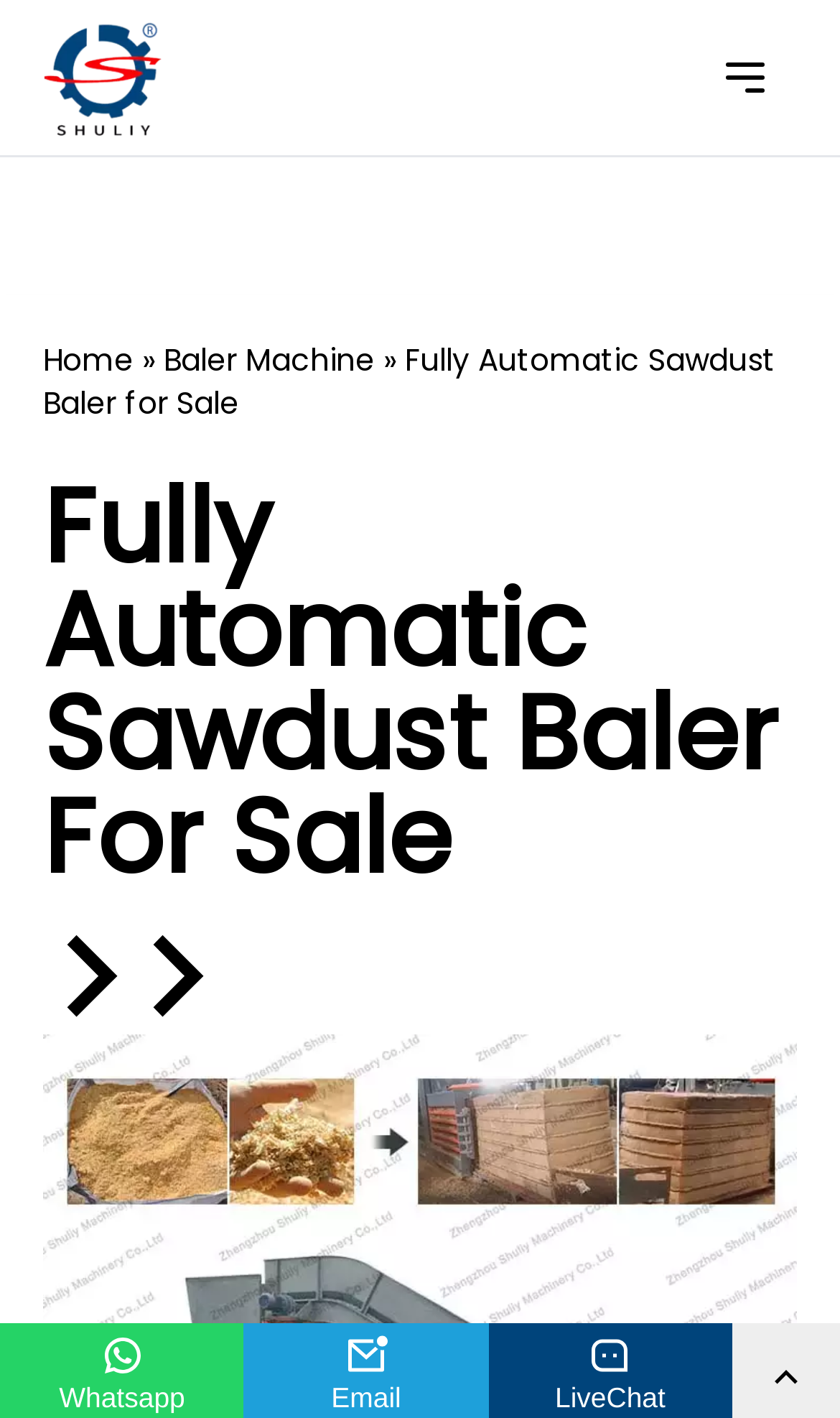Please give a succinct answer to the question in one word or phrase:
What is the purpose of the sawdust baler?

Compressing sawdust